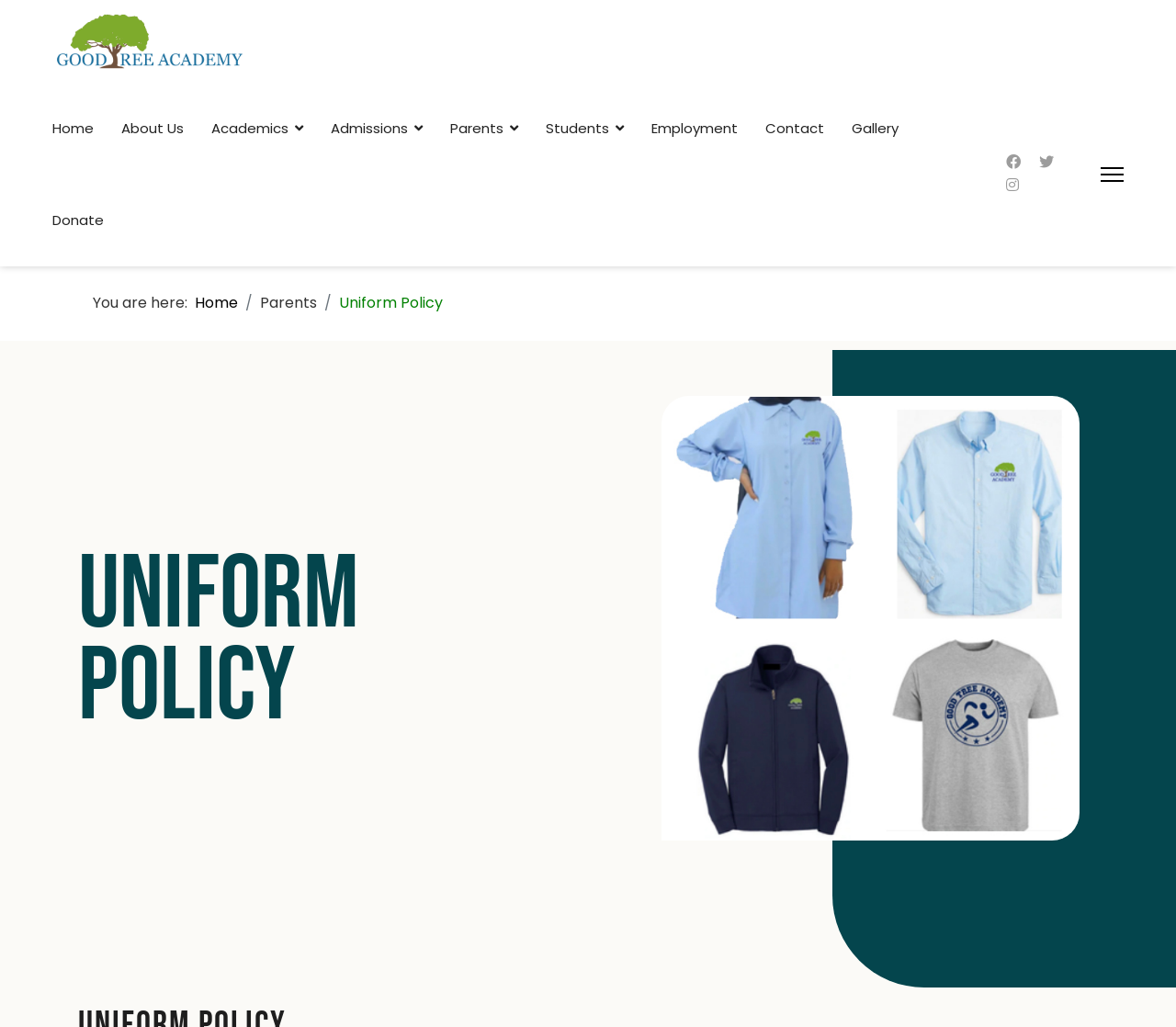Based on the element description: "Home", identify the UI element and provide its bounding box coordinates. Use four float numbers between 0 and 1, [left, top, right, bottom].

[0.166, 0.284, 0.202, 0.305]